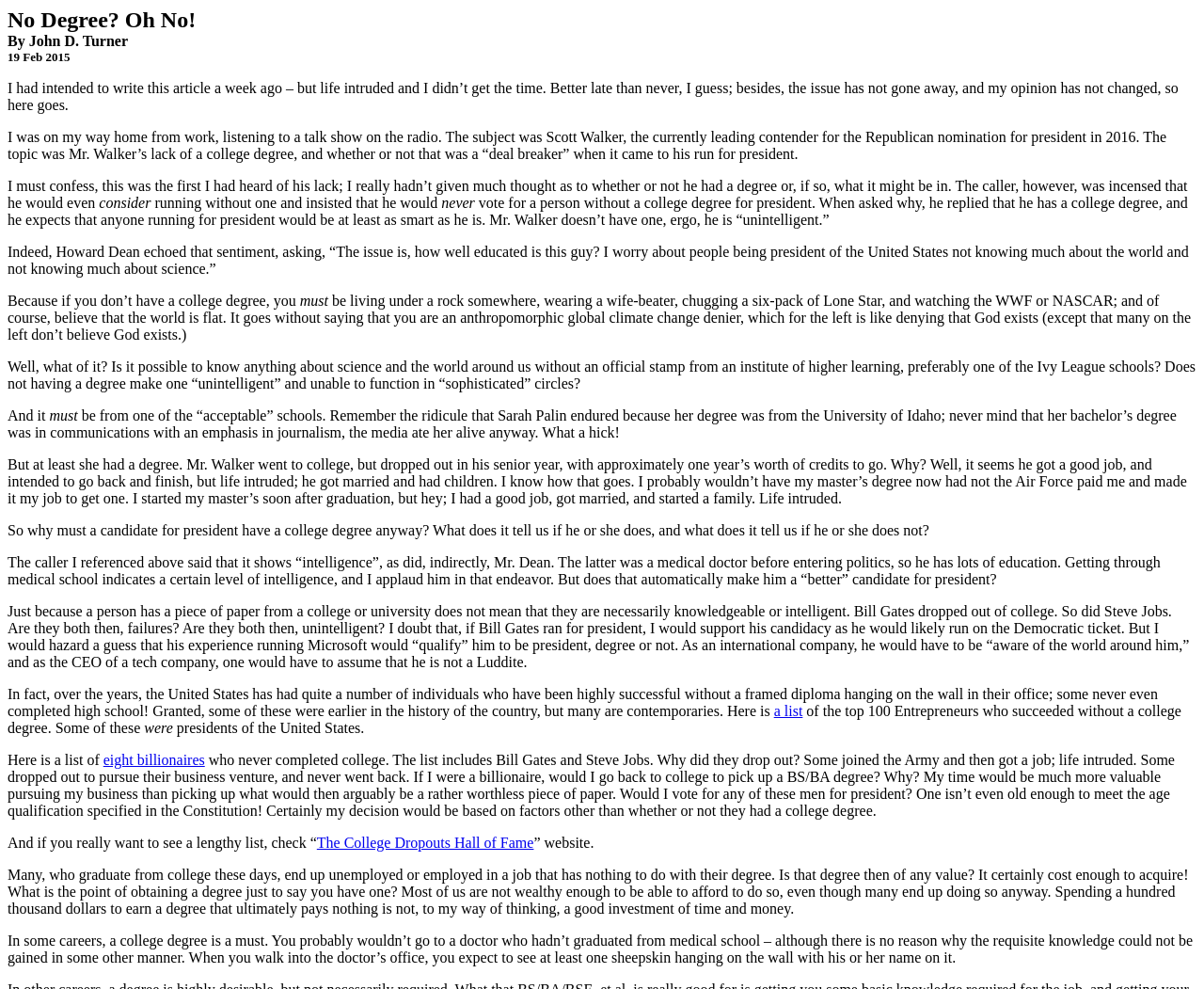What is the date of the article?
Respond to the question with a single word or phrase according to the image.

19 Feb 2015